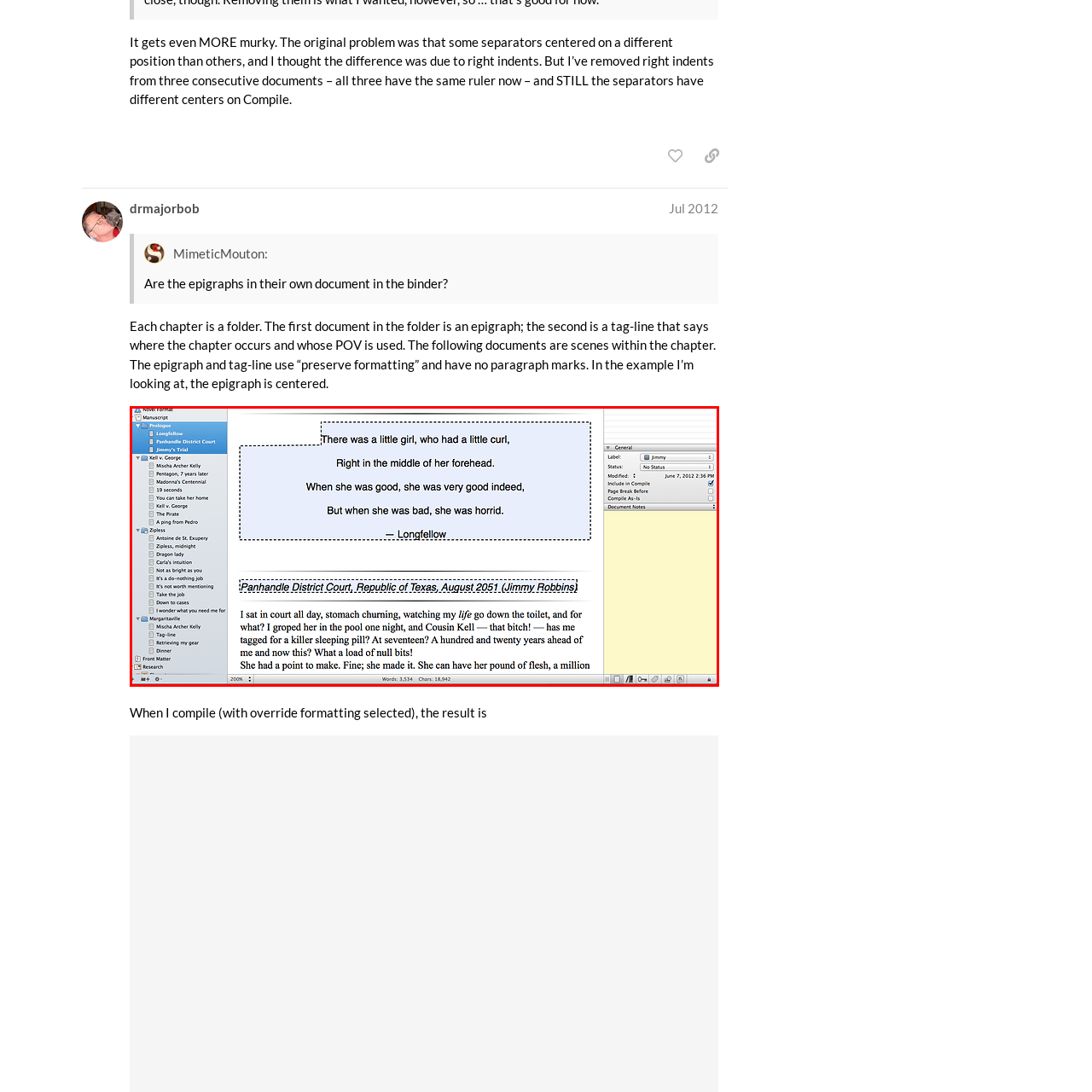In which year is the narrative set?
Examine the red-bounded area in the image carefully and respond to the question with as much detail as possible.

The answer can be found in the caption where it mentions 'dated August 2051' which refers to the time period in which the narrative is set.